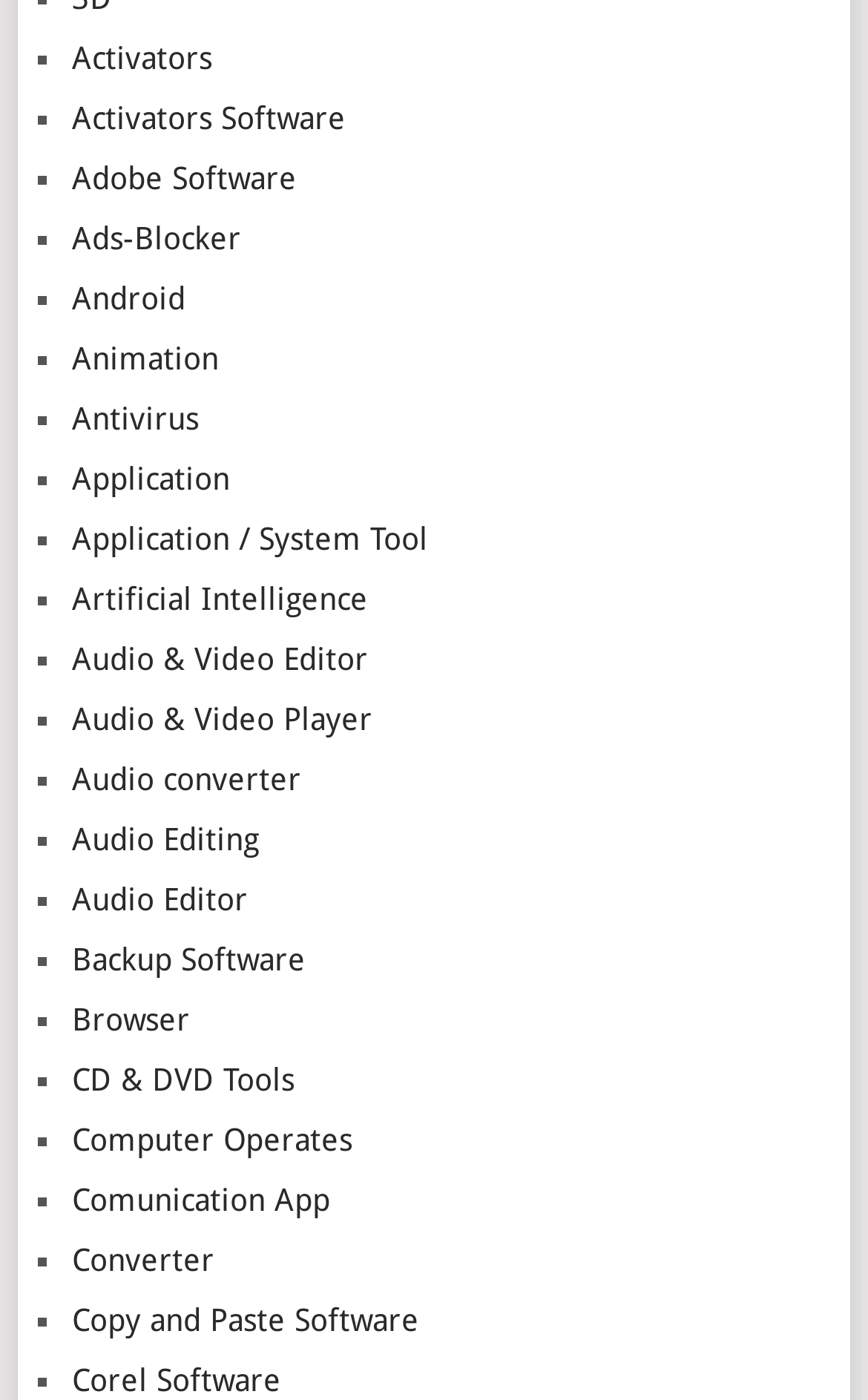Find the coordinates for the bounding box of the element with this description: "Activators".

[0.083, 0.029, 0.244, 0.054]